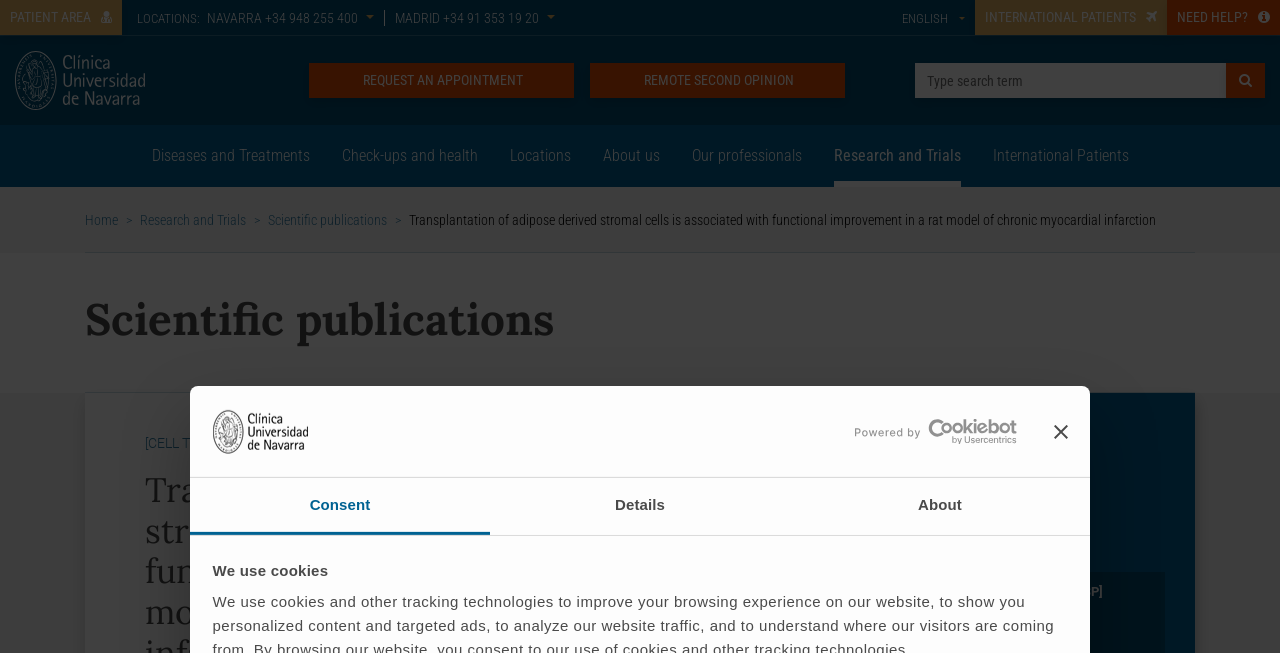Please determine the bounding box coordinates of the clickable area required to carry out the following instruction: "Request an appointment". The coordinates must be four float numbers between 0 and 1, represented as [left, top, right, bottom].

[0.241, 0.096, 0.448, 0.15]